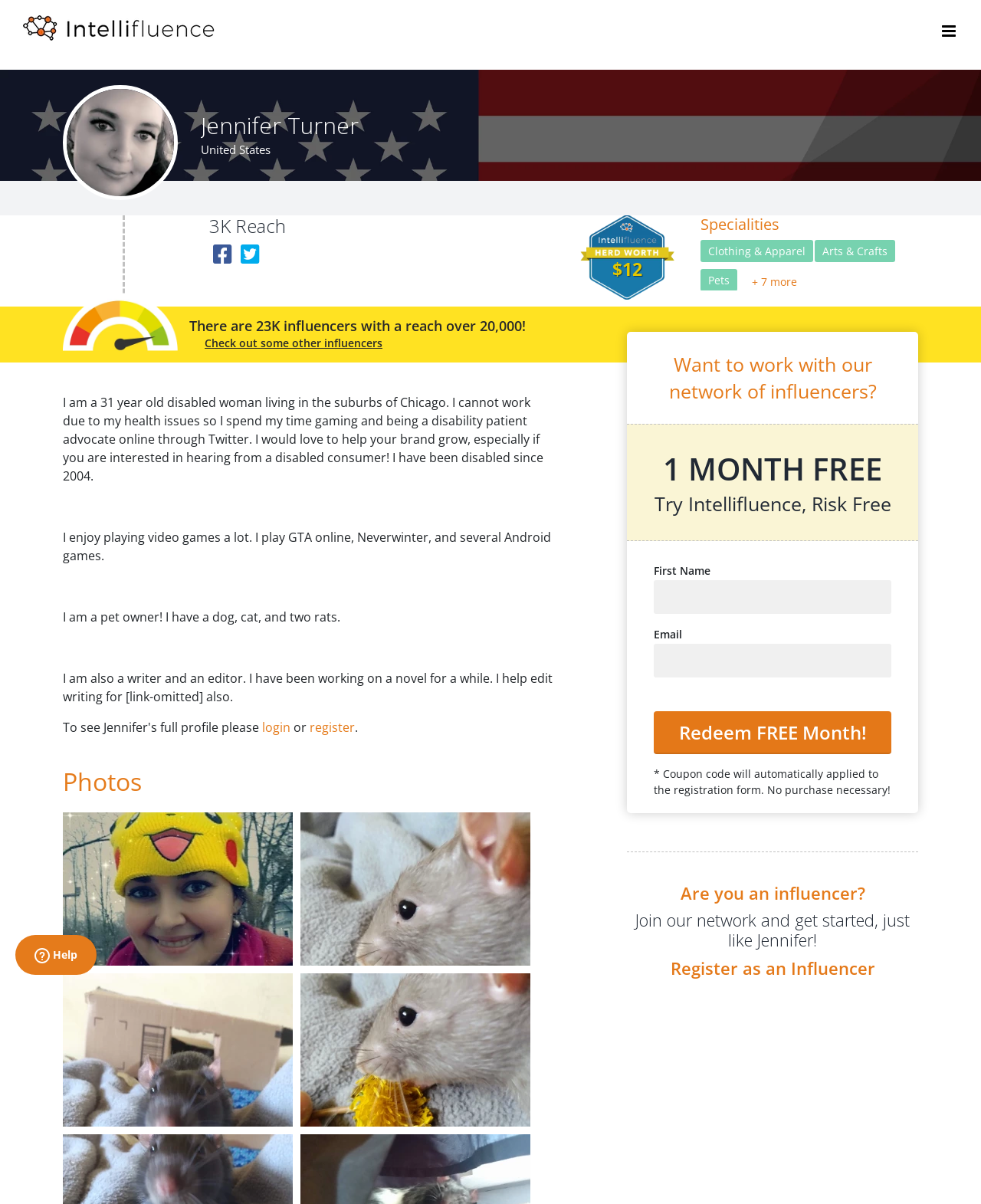Please determine the bounding box coordinates for the element with the description: "aria-label="Toggle mobile menu"".

[0.96, 0.019, 0.977, 0.032]